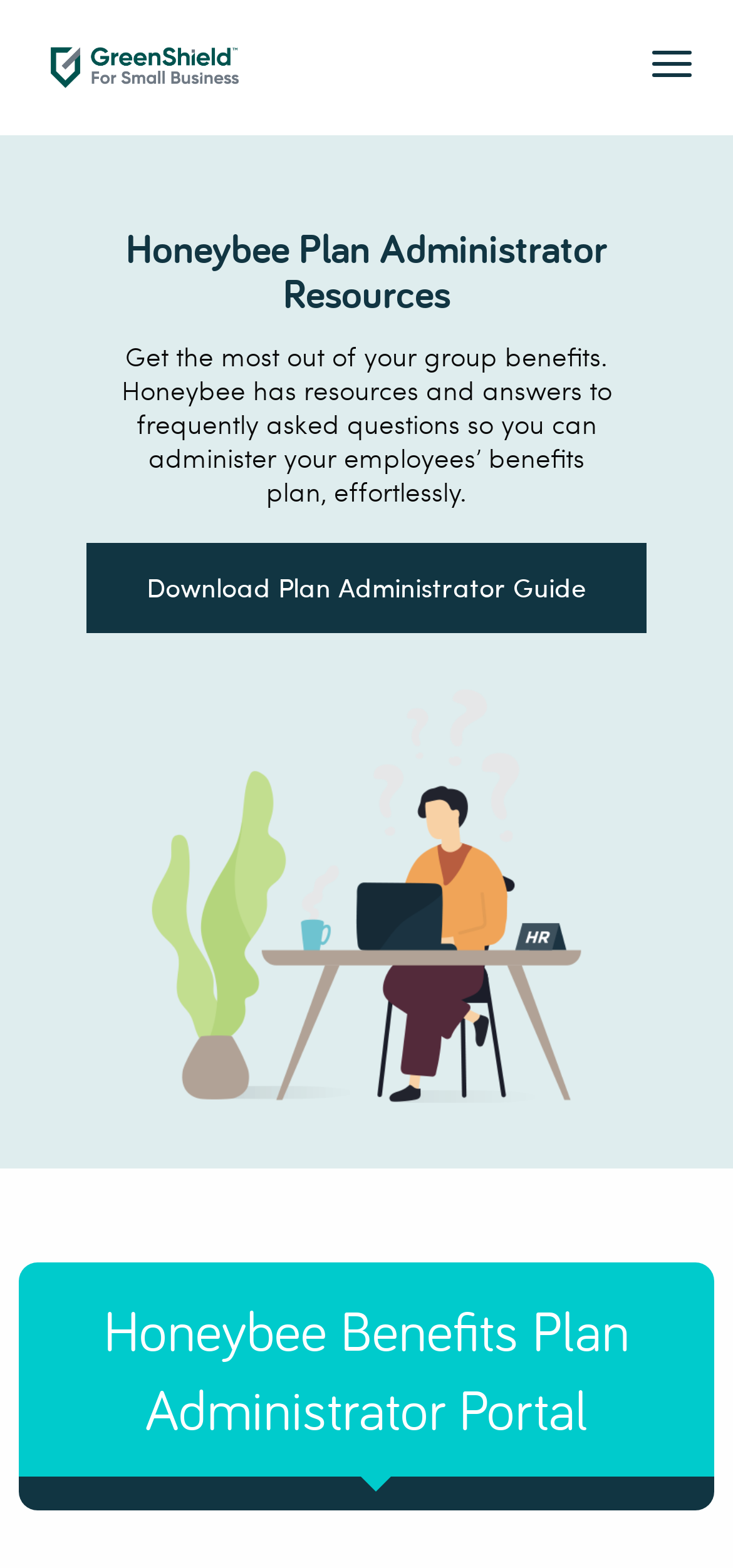Provide a brief response using a word or short phrase to this question:
What is the purpose of Honeybee Benefits?

To get the most out of employee benefits